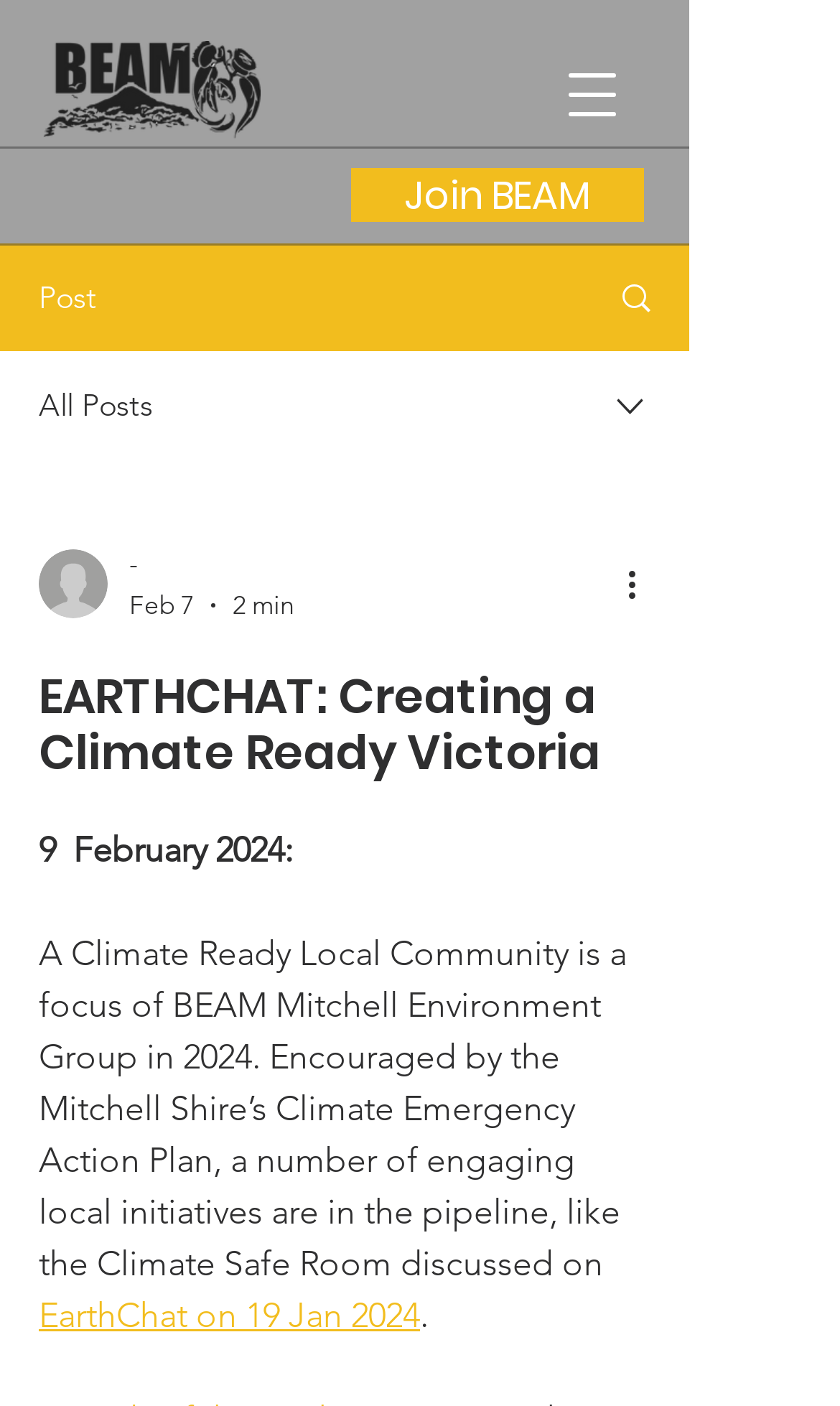Respond to the question with just a single word or phrase: 
What is the logo of BEAM?

Beam logo